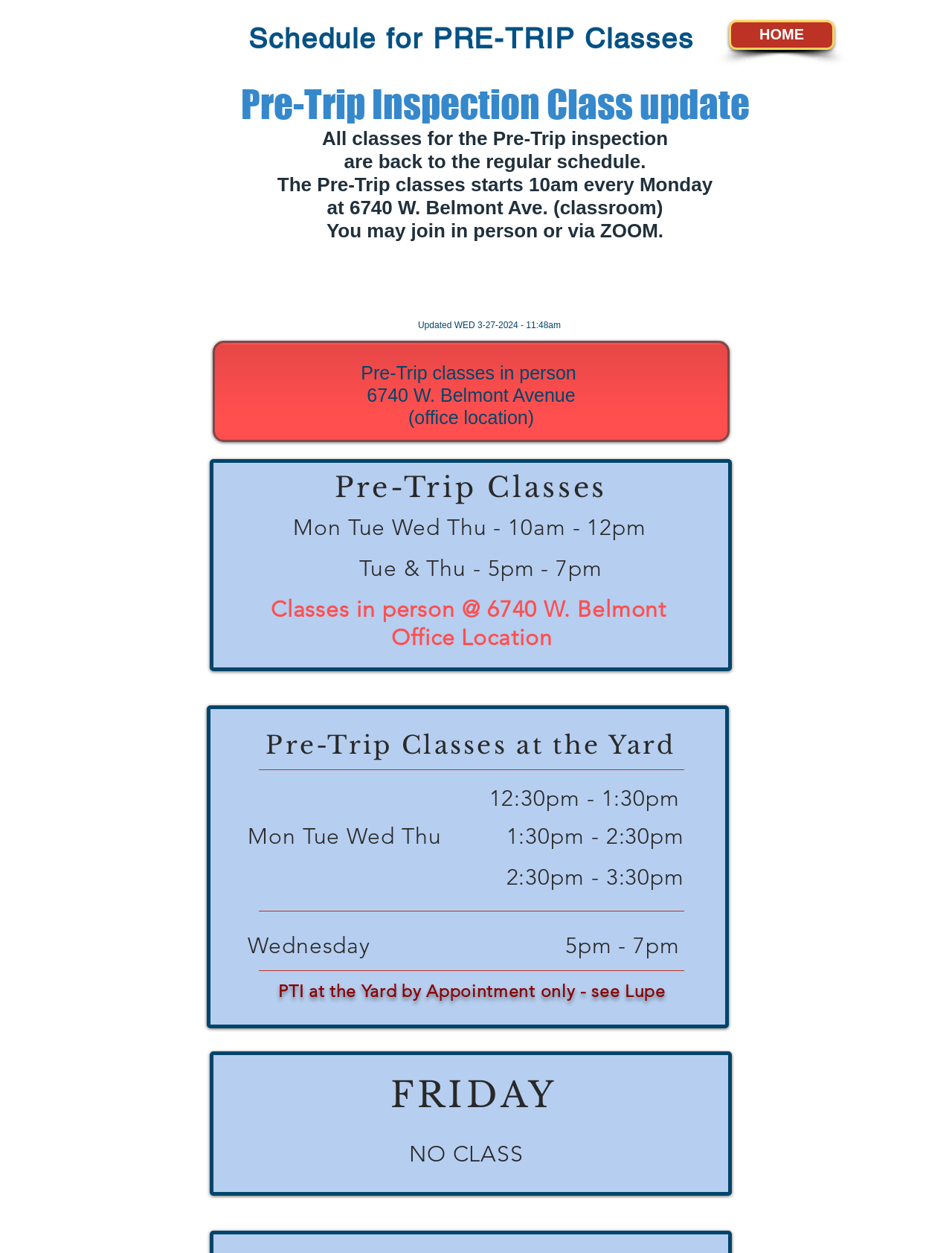Where are the in-person Pre-Trip classes held?
Refer to the screenshot and answer in one word or phrase.

6740 W. Belmont Avenue